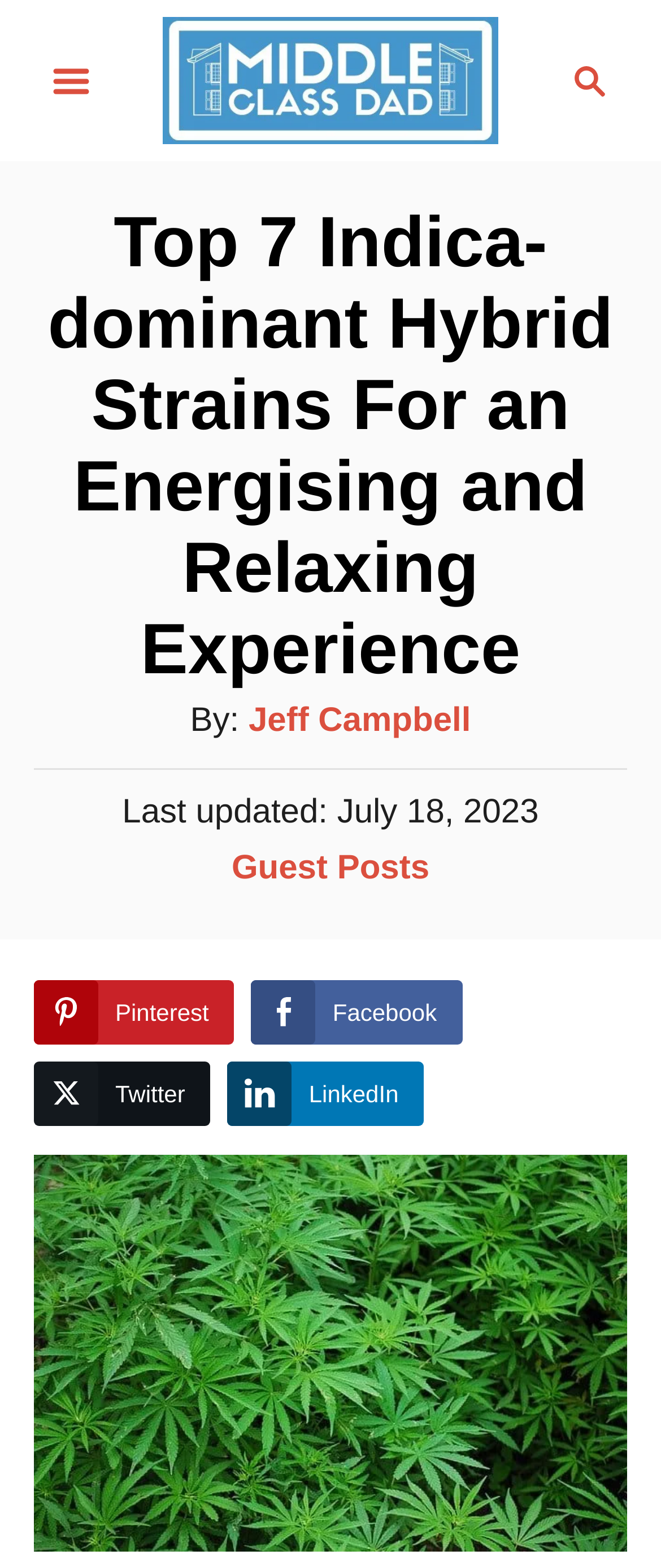What is the author of the article?
Carefully analyze the image and provide a thorough answer to the question.

I found the author's name by looking at the 'By:' section, which is located below the main heading. The author's name is mentioned as 'Jeff Campbell'.